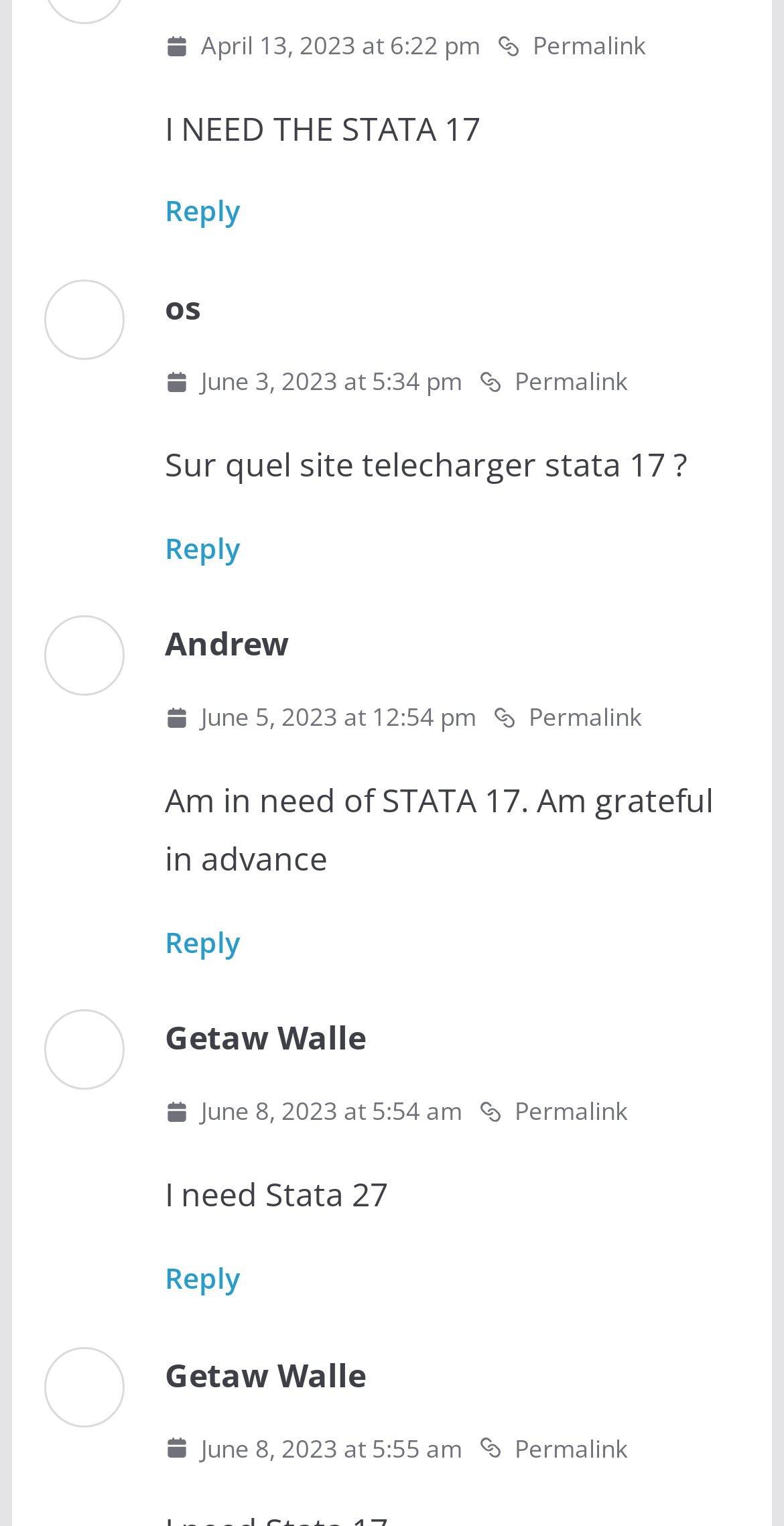Identify the bounding box coordinates of the clickable section necessary to follow the following instruction: "Click Permalink". The coordinates should be presented as four float numbers from 0 to 1, i.e., [left, top, right, bottom].

[0.633, 0.016, 0.823, 0.044]